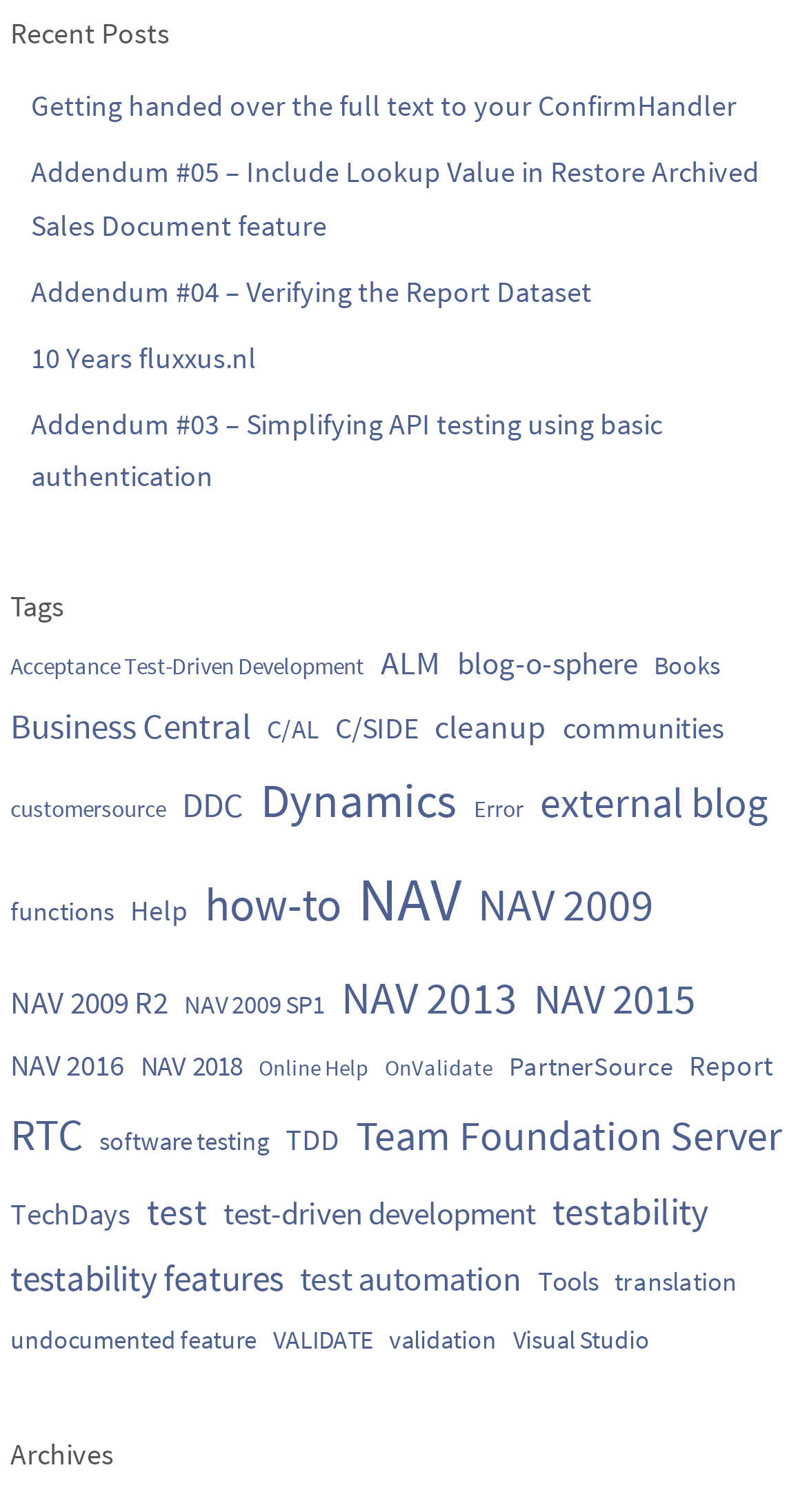Pinpoint the bounding box coordinates of the clickable element to carry out the following instruction: "Read about Addendum #05."

[0.038, 0.102, 0.941, 0.162]